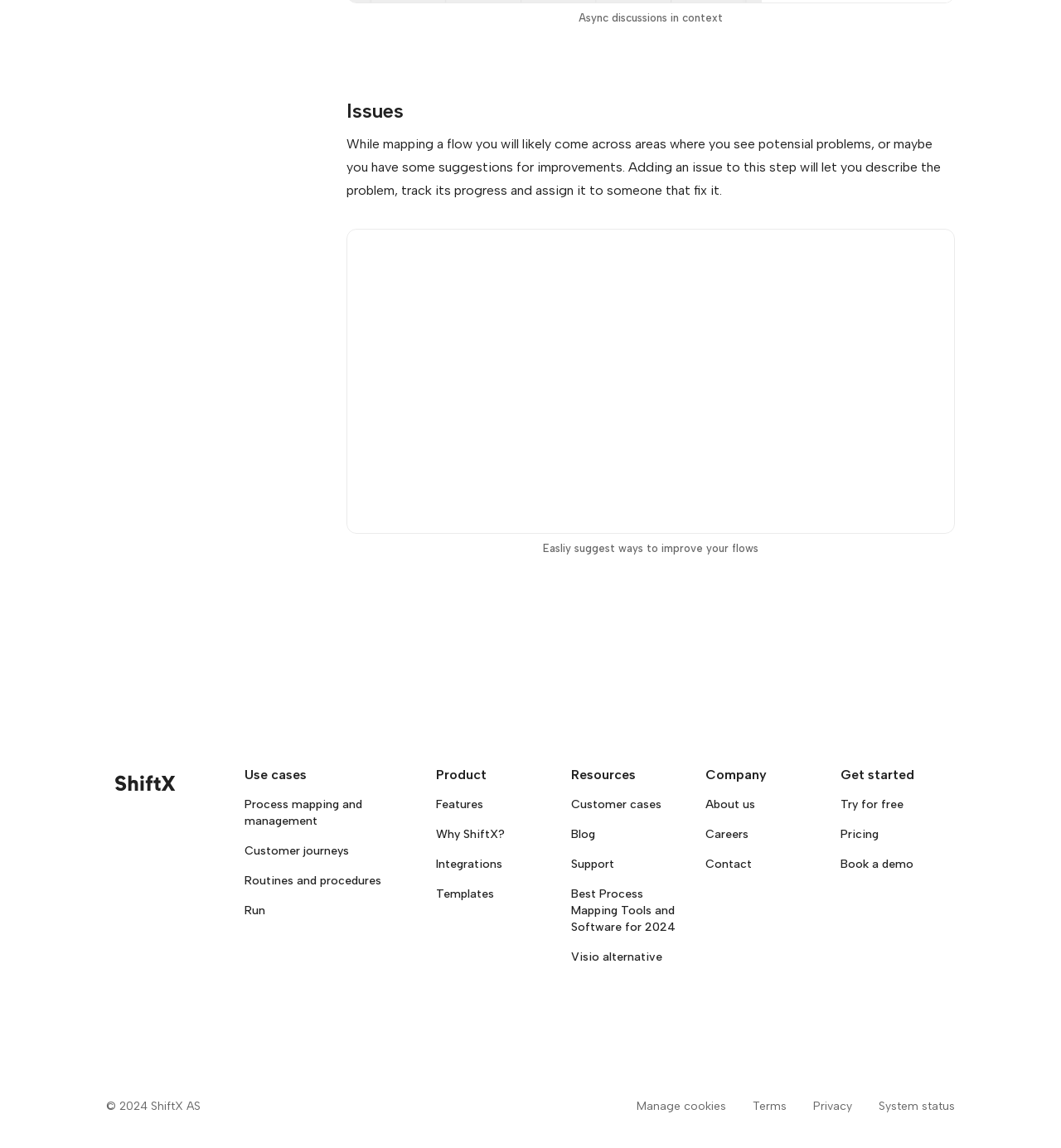Please examine the image and answer the question with a detailed explanation:
What is the purpose of adding an issue to a step?

According to the webpage, adding an issue to a step allows users to describe the problem, track its progress, and assign it to someone to fix it. This is mentioned in the StaticText element with the text 'While mapping a flow you will likely come across areas where you see potensial problems, or maybe you have some suggestions for improvements. Adding an issue to this step will let you describe the problem, track its progress and assign it to someone that fix it.'